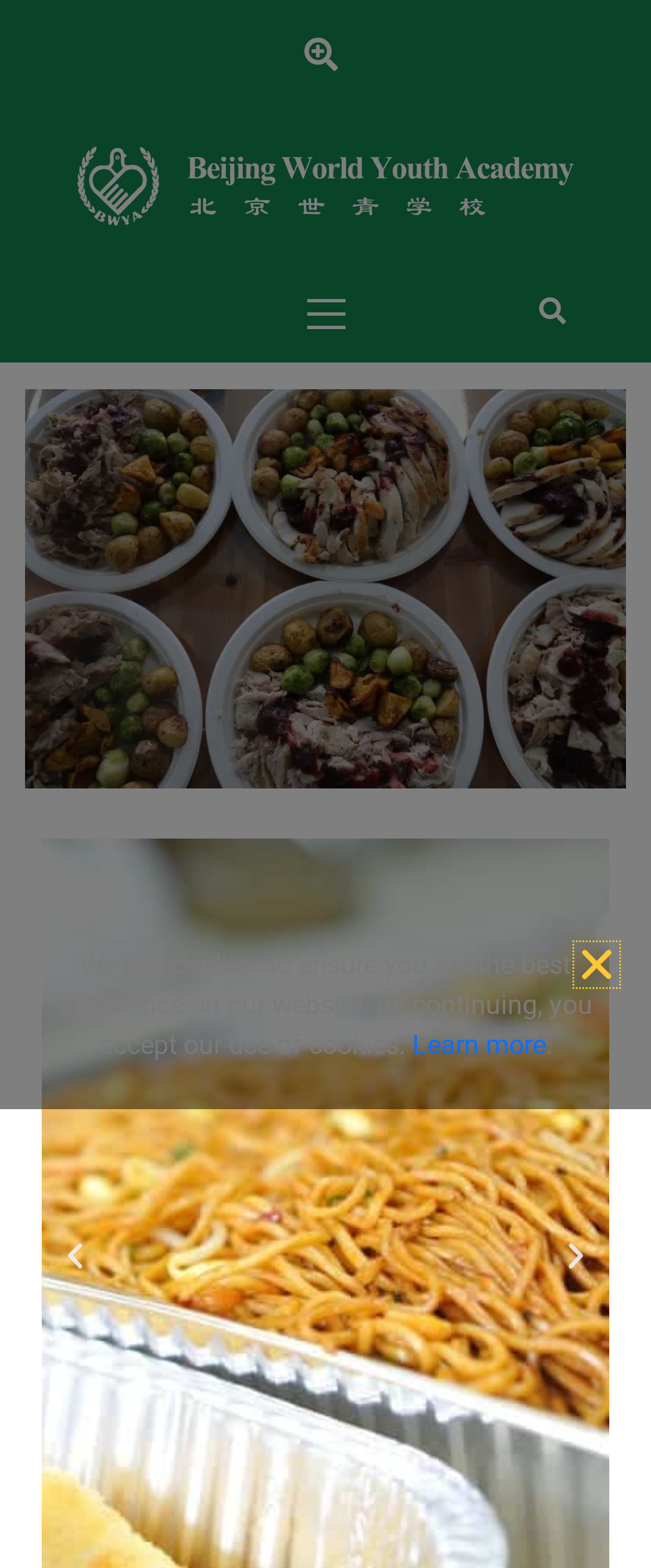Find and provide the bounding box coordinates for the UI element described here: "parent_node: 北京市朝阳区世青学校". The coordinates should be given as four float numbers between 0 and 1: [left, top, right, bottom].

[0.115, 0.107, 0.885, 0.127]